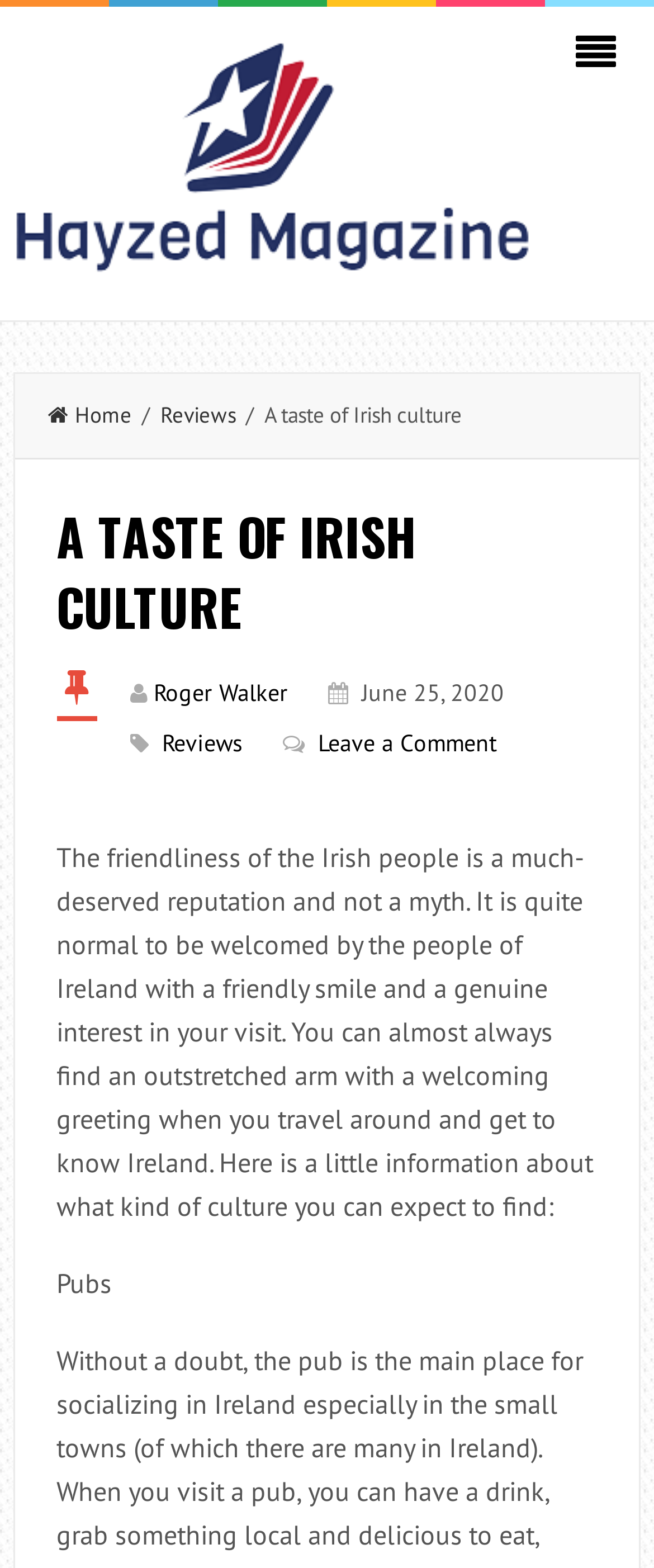Identify the bounding box of the UI element that matches this description: "Reviews".

[0.248, 0.464, 0.371, 0.483]